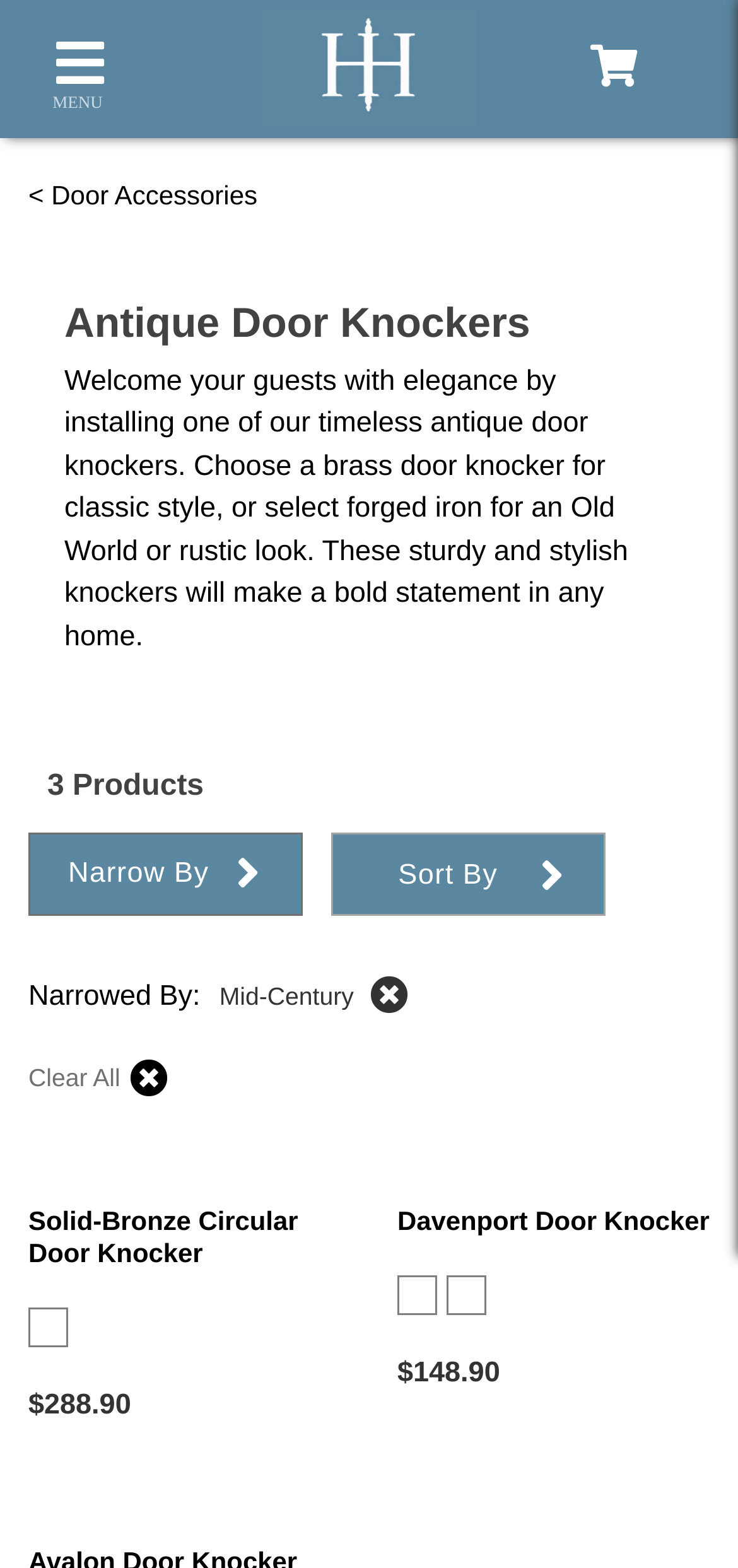Analyze the image and give a detailed response to the question:
Can I narrow down the products by a specific filter?

I can see that there is a 'Narrow By' button on the webpage, which suggests that I can narrow down the products by a specific filter, such as 'Mid-Century'.